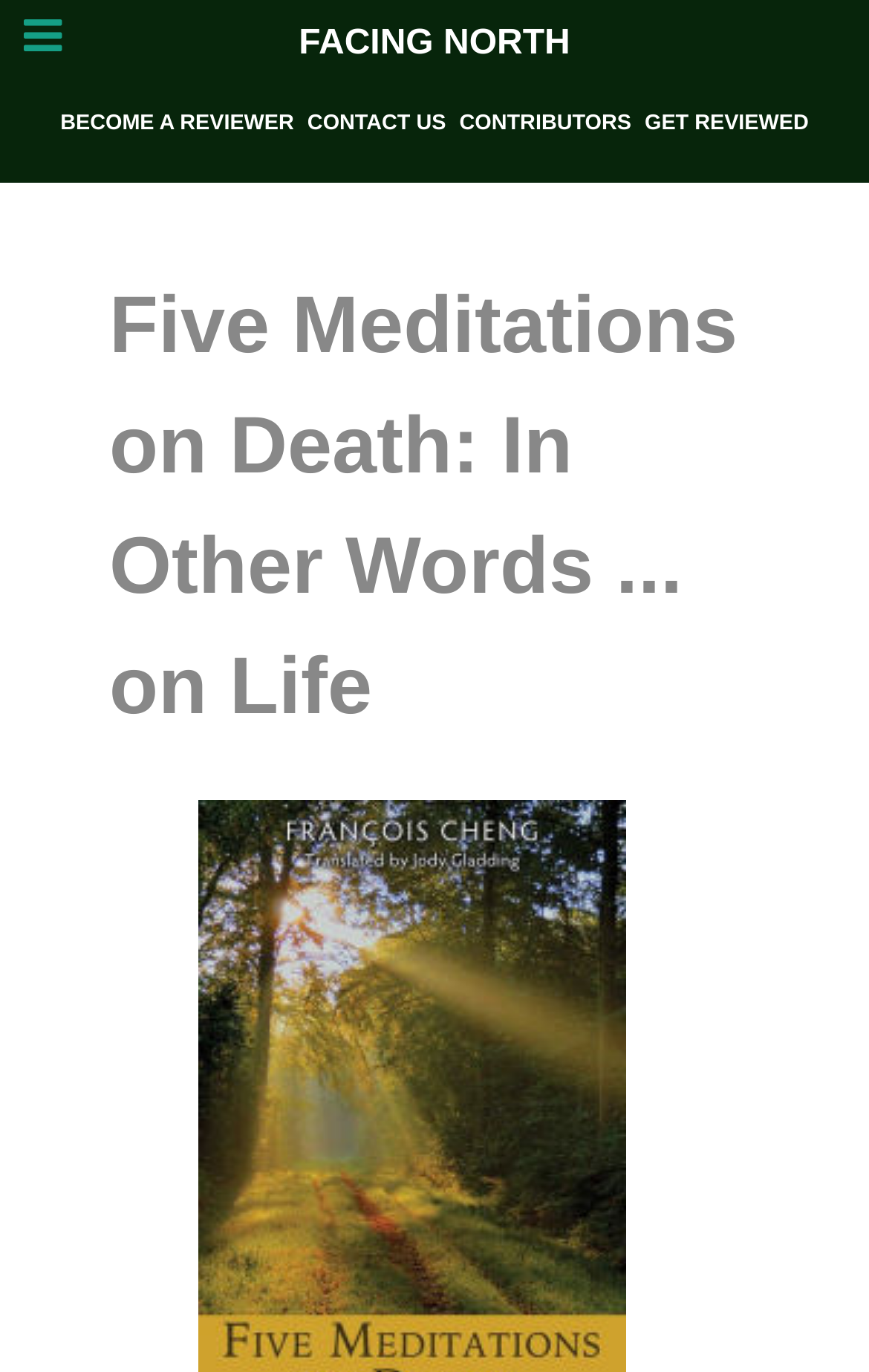What is the position of the 'CONTACT US' link?
Carefully analyze the image and provide a thorough answer to the question.

I analyzed the bounding box coordinates of the 'CONTACT US' link, which are [0.354, 0.081, 0.513, 0.099]. By comparing these coordinates with the other links, I determined that the 'CONTACT US' link is located in the middle of the navigation section.